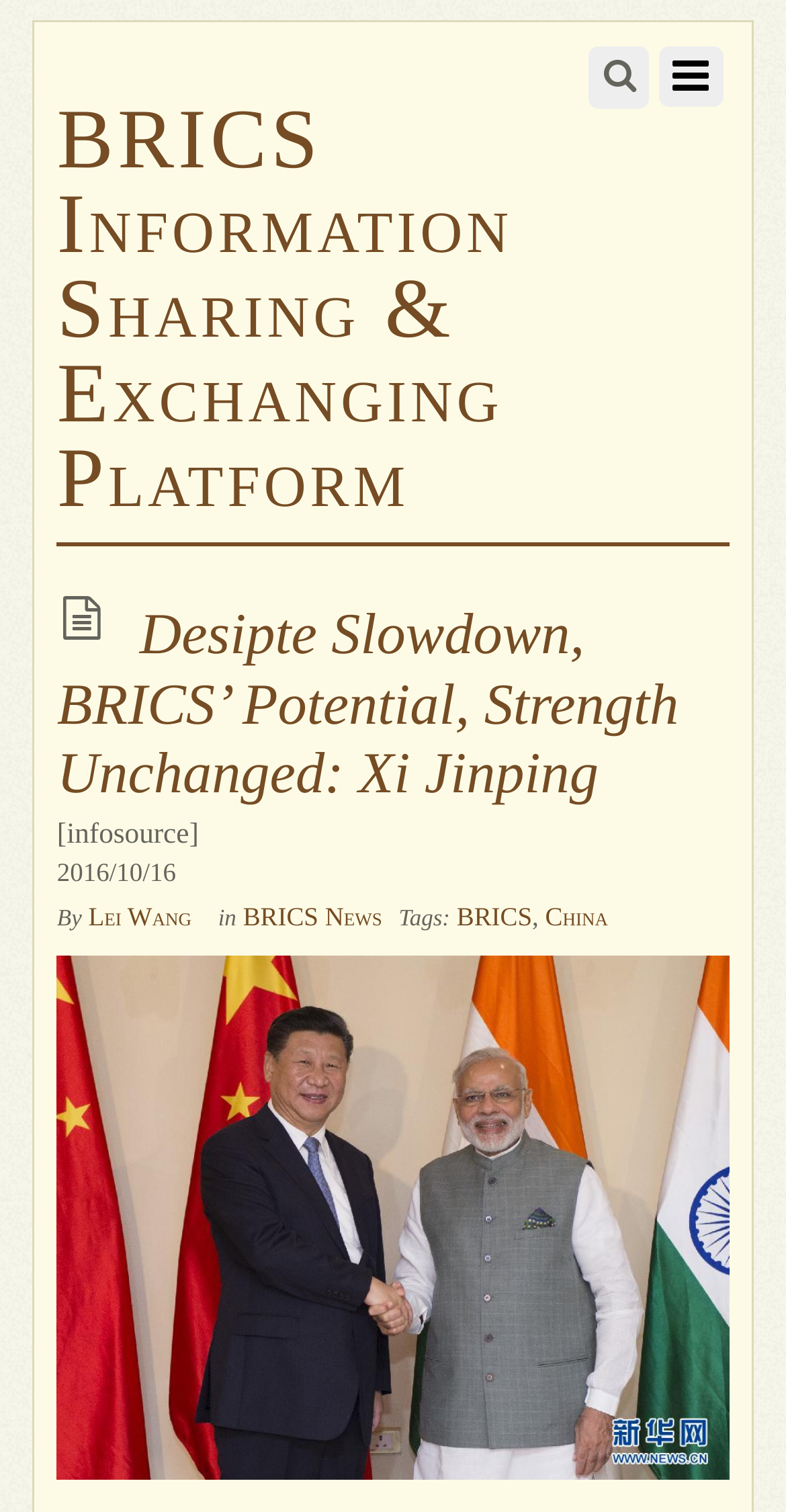Using the information in the image, give a detailed answer to the following question: Who is the author of the news?

I found the answer by looking at the link next to the 'By' text, which says 'Lei Wang'.